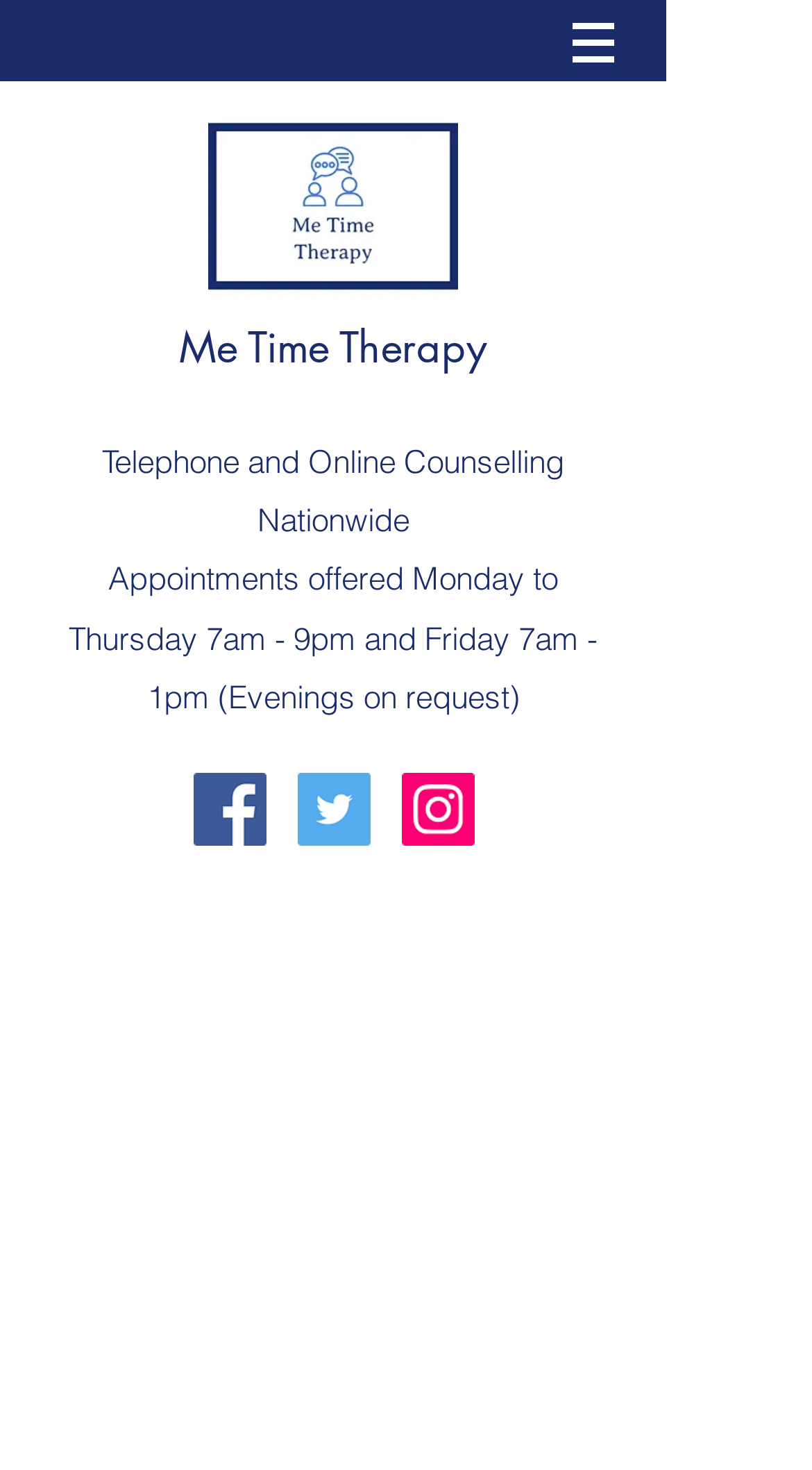Utilize the details in the image to give a detailed response to the question: What type of counselling is offered?

The webpage mentions that the therapy service offers telephone and online counselling, indicating that clients can receive counselling remotely.